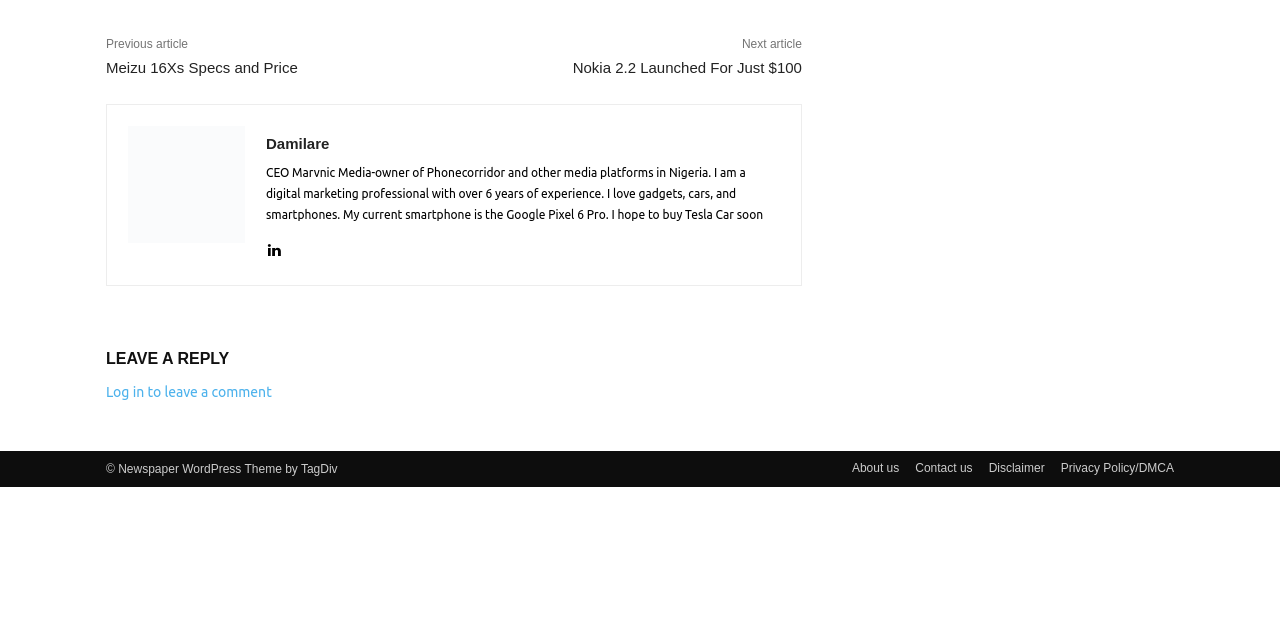Identify and provide the bounding box coordinates of the UI element described: "Meizu 16Xs Specs and Price". The coordinates should be formatted as [left, top, right, bottom], with each number being a float between 0 and 1.

[0.083, 0.092, 0.233, 0.119]